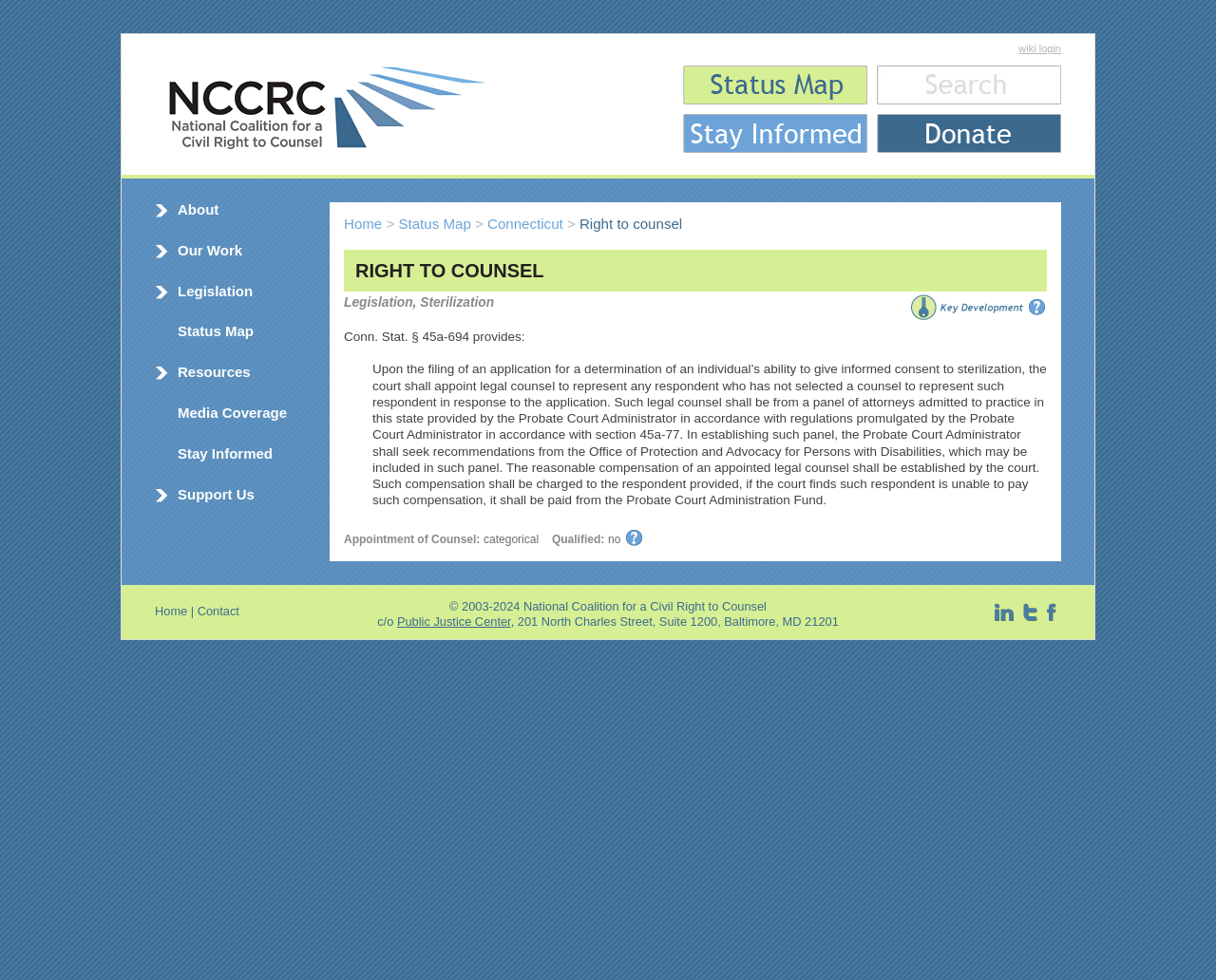Specify the bounding box coordinates of the element's region that should be clicked to achieve the following instruction: "view status map". The bounding box coordinates consist of four float numbers between 0 and 1, in the format [left, top, right, bottom].

[0.146, 0.33, 0.209, 0.346]